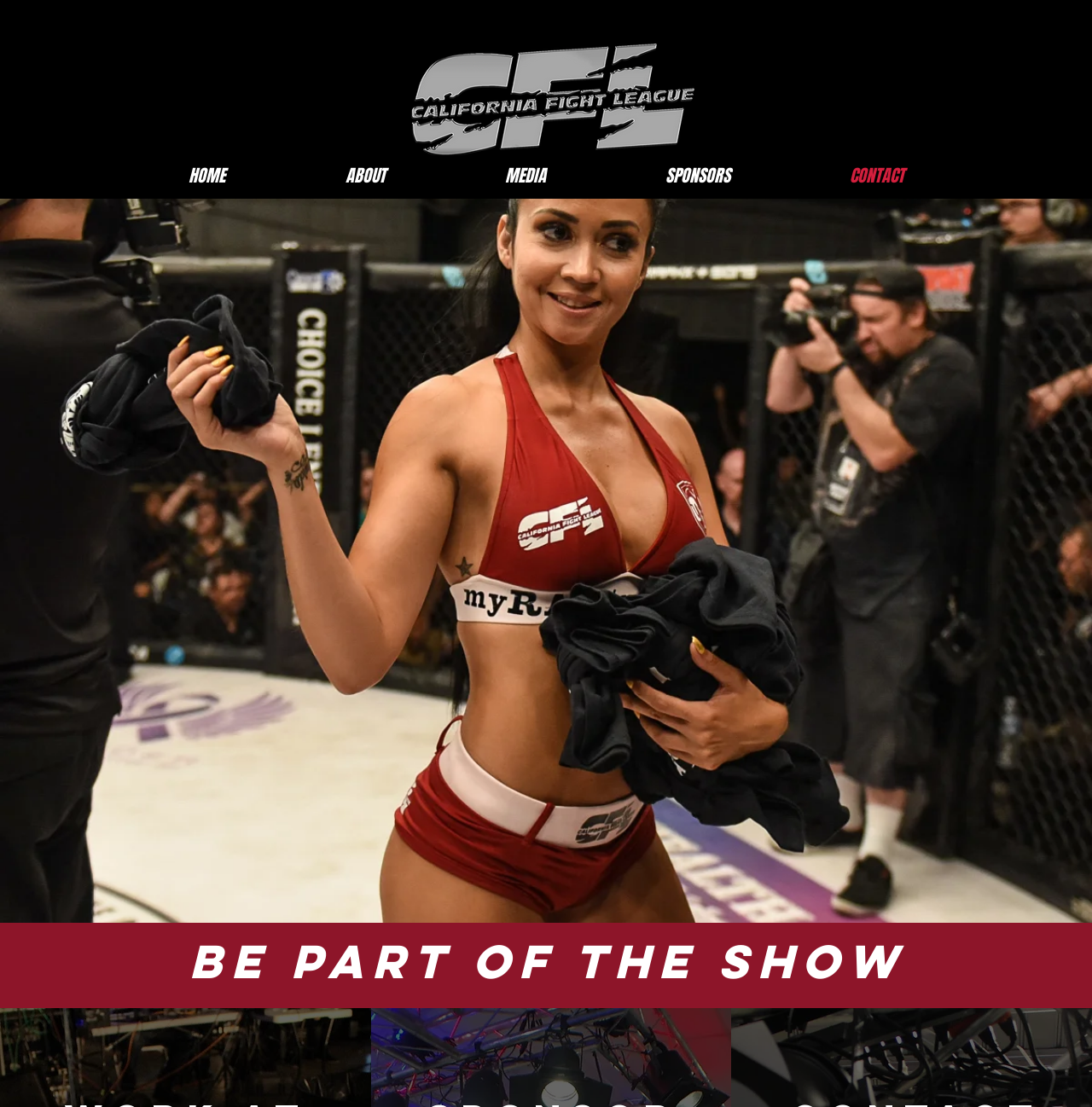Answer the question below using just one word or a short phrase: 
Is the 'CONTACT' link located above the logo?

No